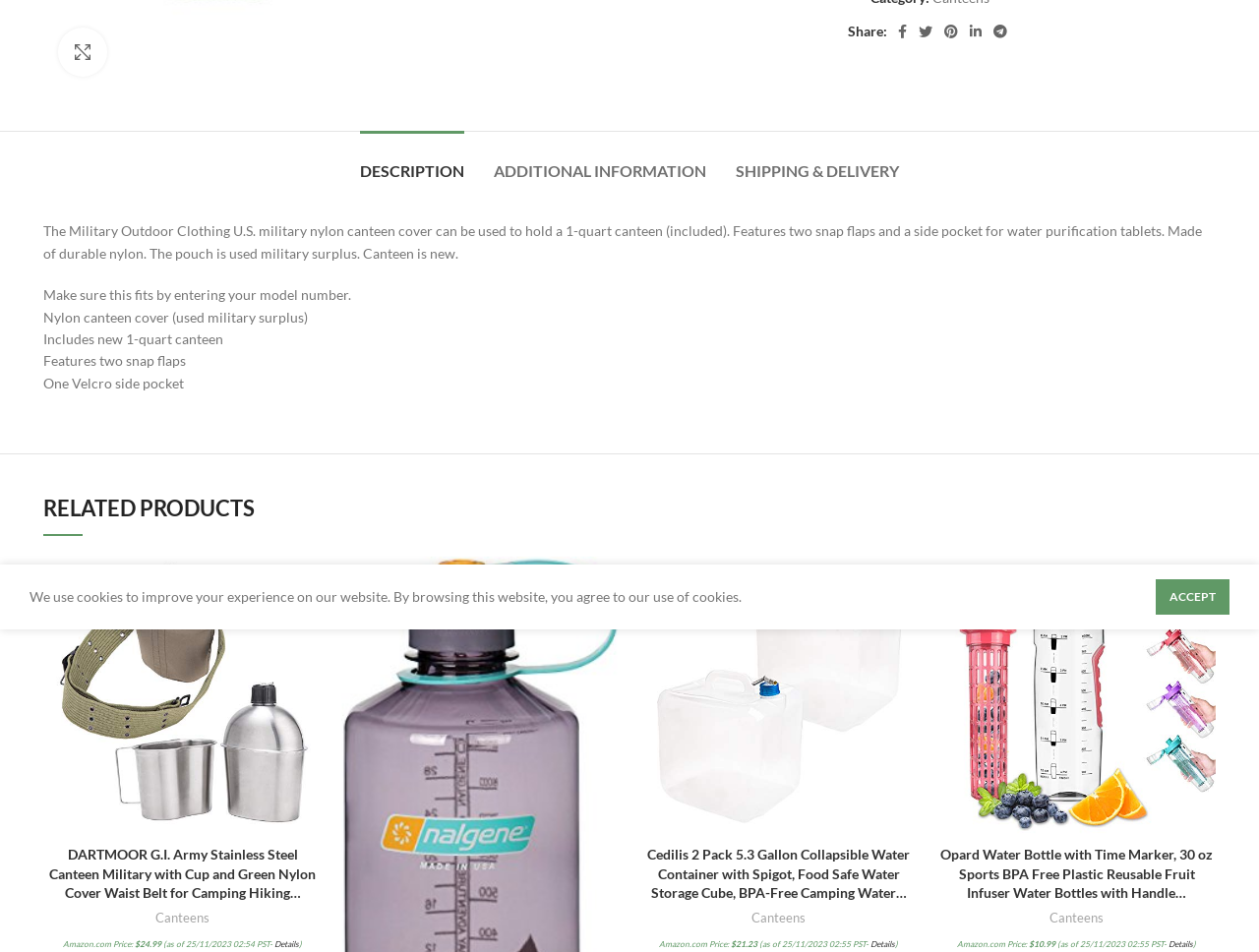Provide the bounding box coordinates of the HTML element this sentence describes: "parent_node: Share: aria-label="Twitter social link"". The bounding box coordinates consist of four float numbers between 0 and 1, i.e., [left, top, right, bottom].

[0.725, 0.02, 0.745, 0.047]